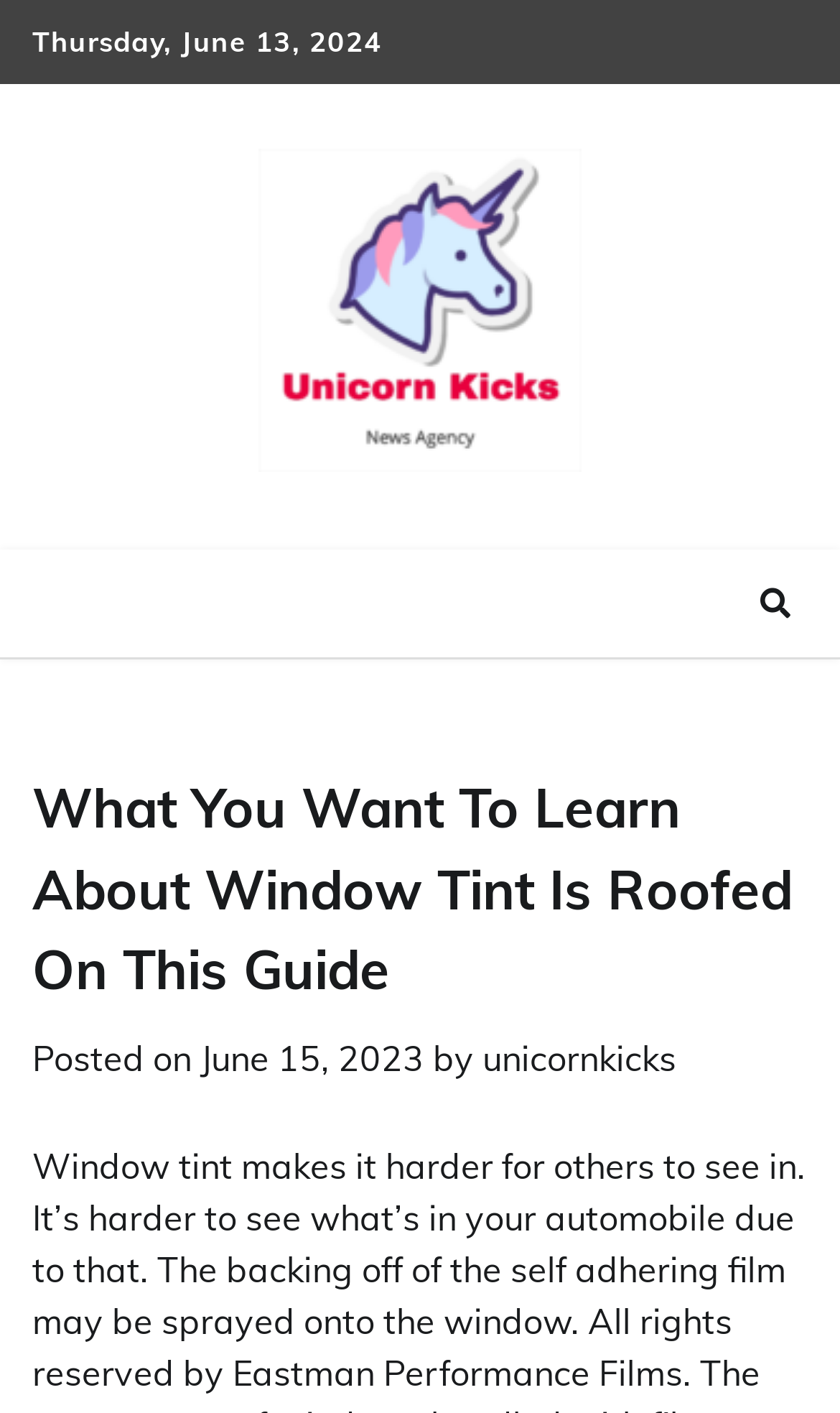Identify the coordinates of the bounding box for the element described below: "unicornkicks". Return the coordinates as four float numbers between 0 and 1: [left, top, right, bottom].

[0.574, 0.733, 0.805, 0.763]